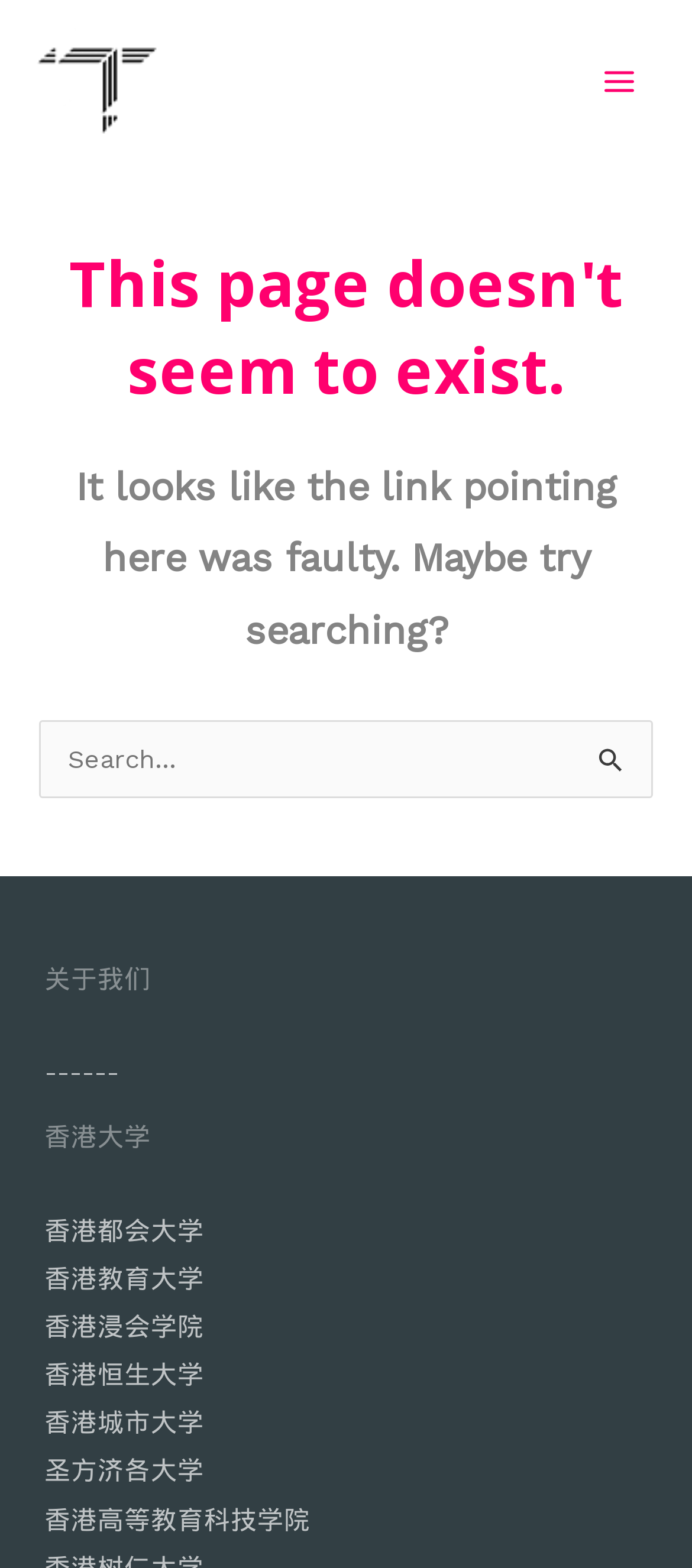Respond to the question with just a single word or phrase: 
What is the text below the error message?

It looks like the link pointing here was faulty. Maybe try searching?